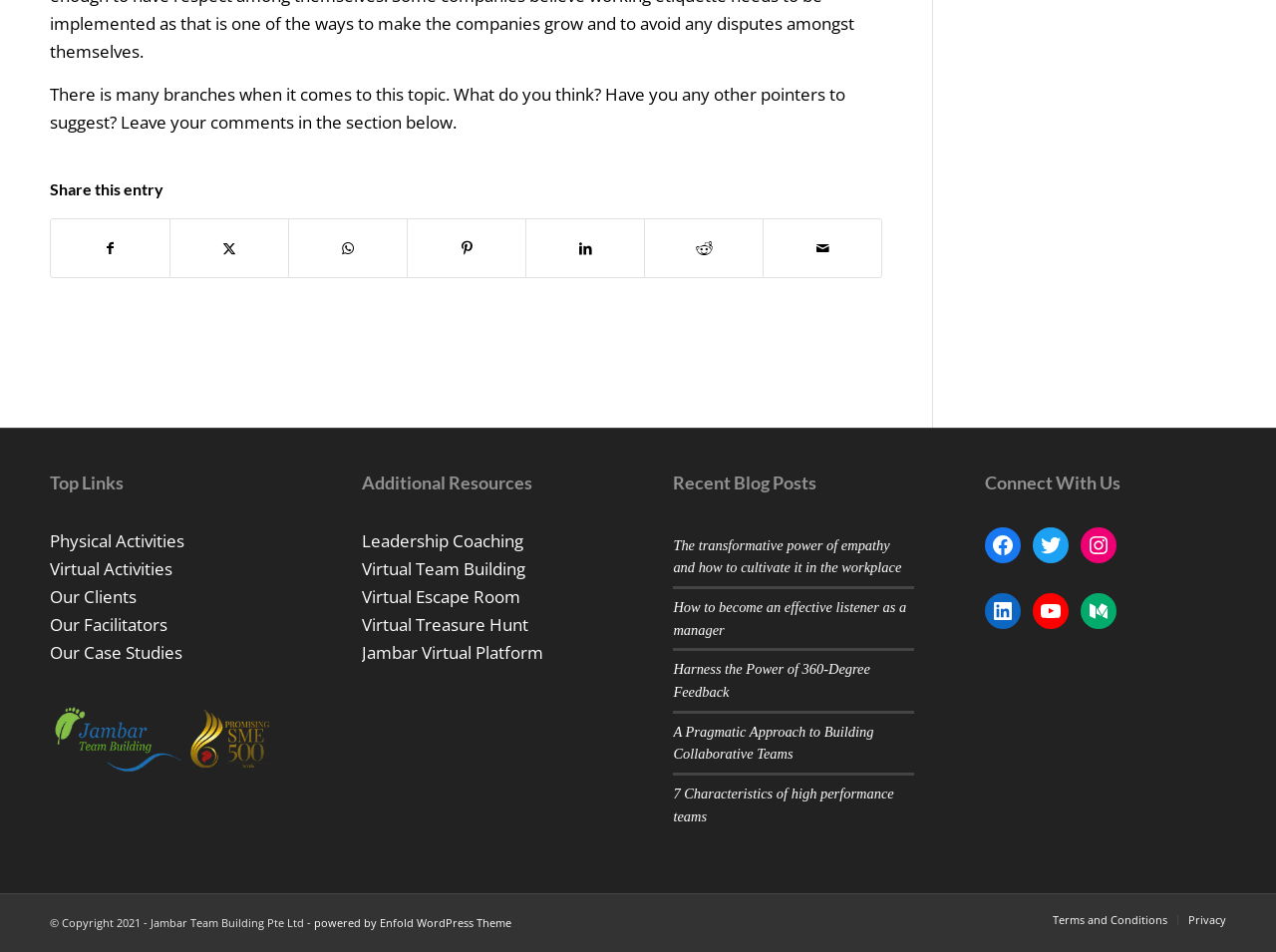Please give the bounding box coordinates of the area that should be clicked to fulfill the following instruction: "Connect with us on Twitter". The coordinates should be in the format of four float numbers from 0 to 1, i.e., [left, top, right, bottom].

[0.809, 0.553, 0.838, 0.591]